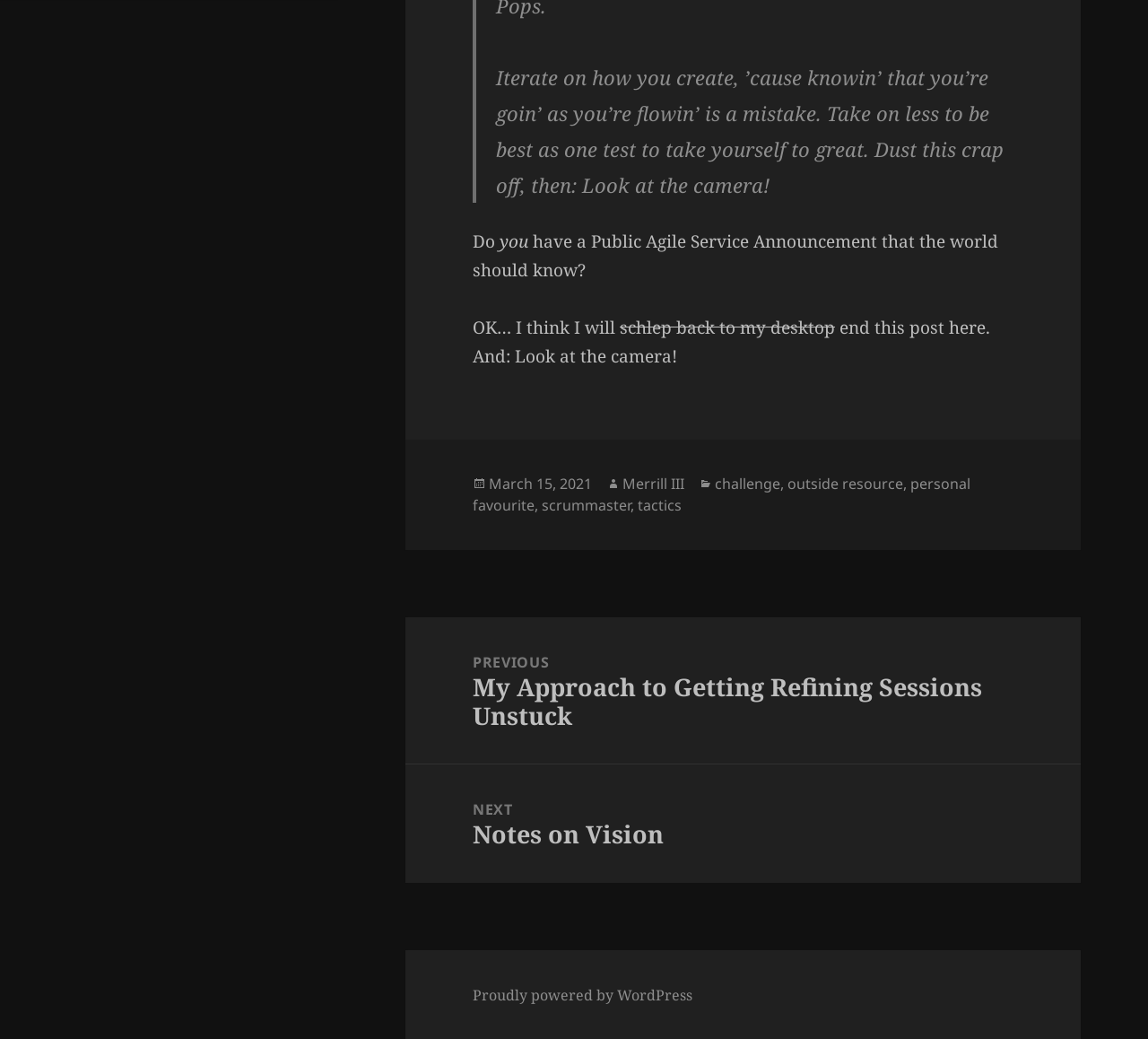What platform is powering the website?
Please provide a single word or phrase as the answer based on the screenshot.

WordPress